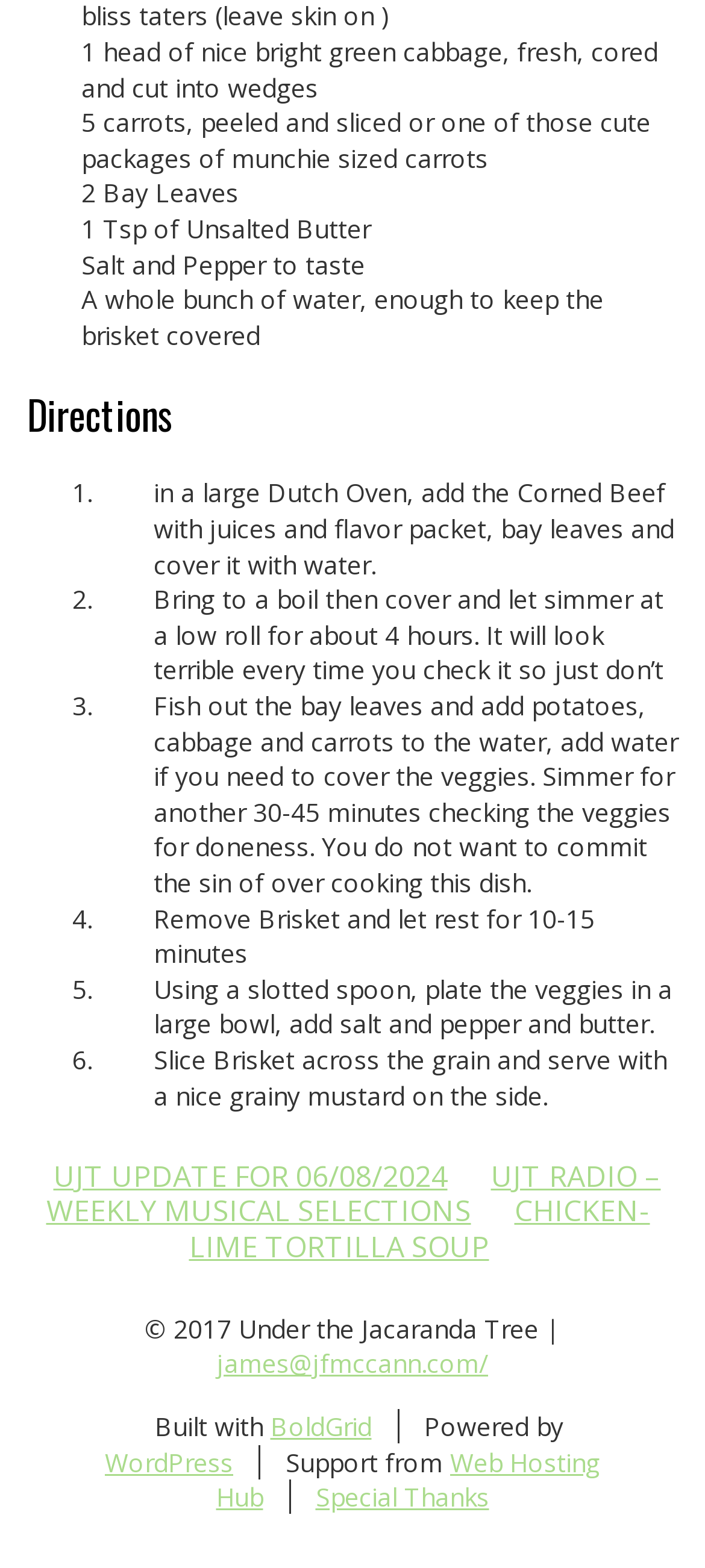Please give a one-word or short phrase response to the following question: 
What is the recommended condiment to serve with the brisket?

Grainy mustard